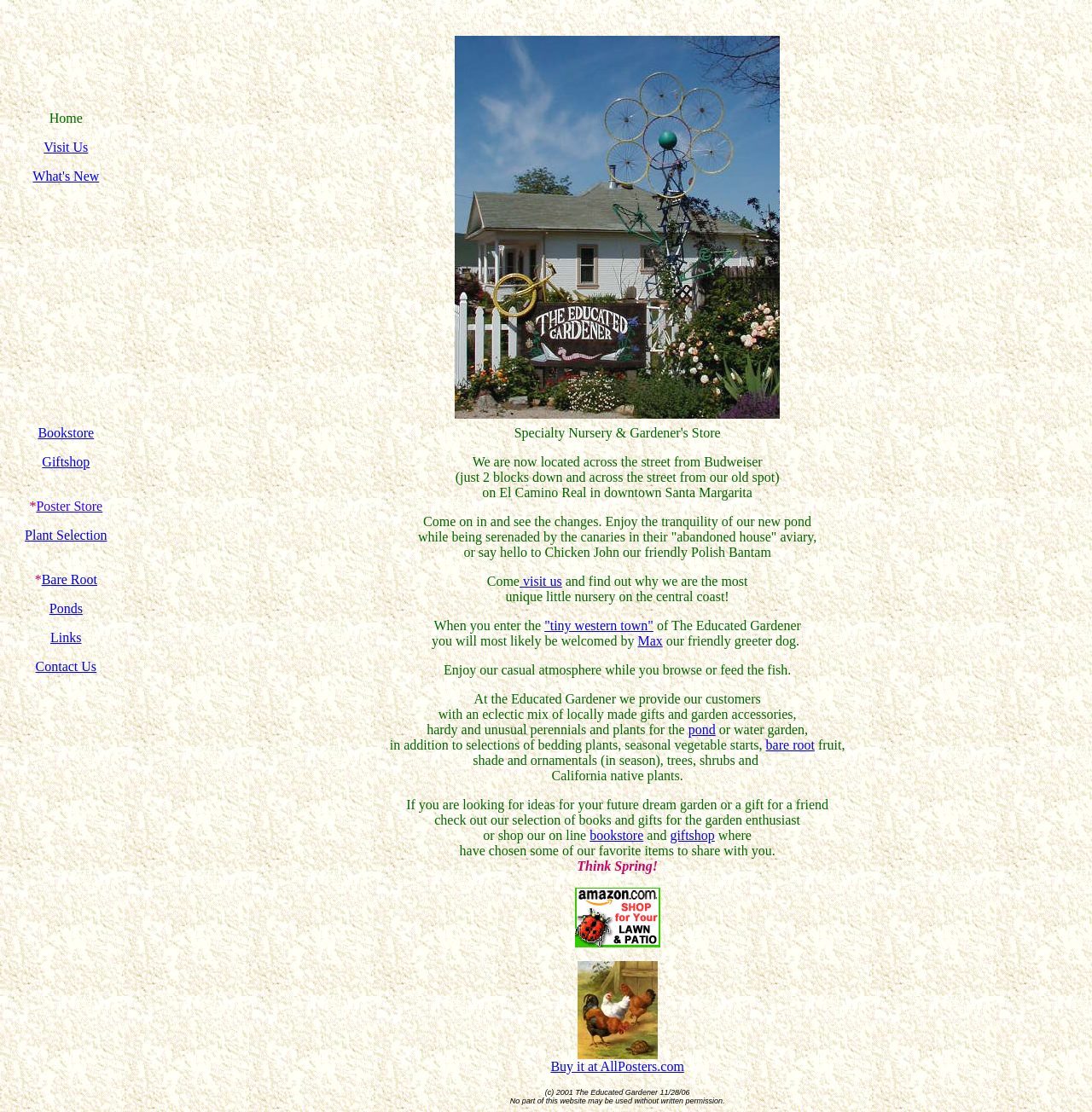Bounding box coordinates are given in the format (top-left x, top-left y, bottom-right x, bottom-right y). All values should be floating point numbers between 0 and 1. Provide the bounding box coordinate for the UI element described as: Bookstore

[0.035, 0.383, 0.086, 0.396]